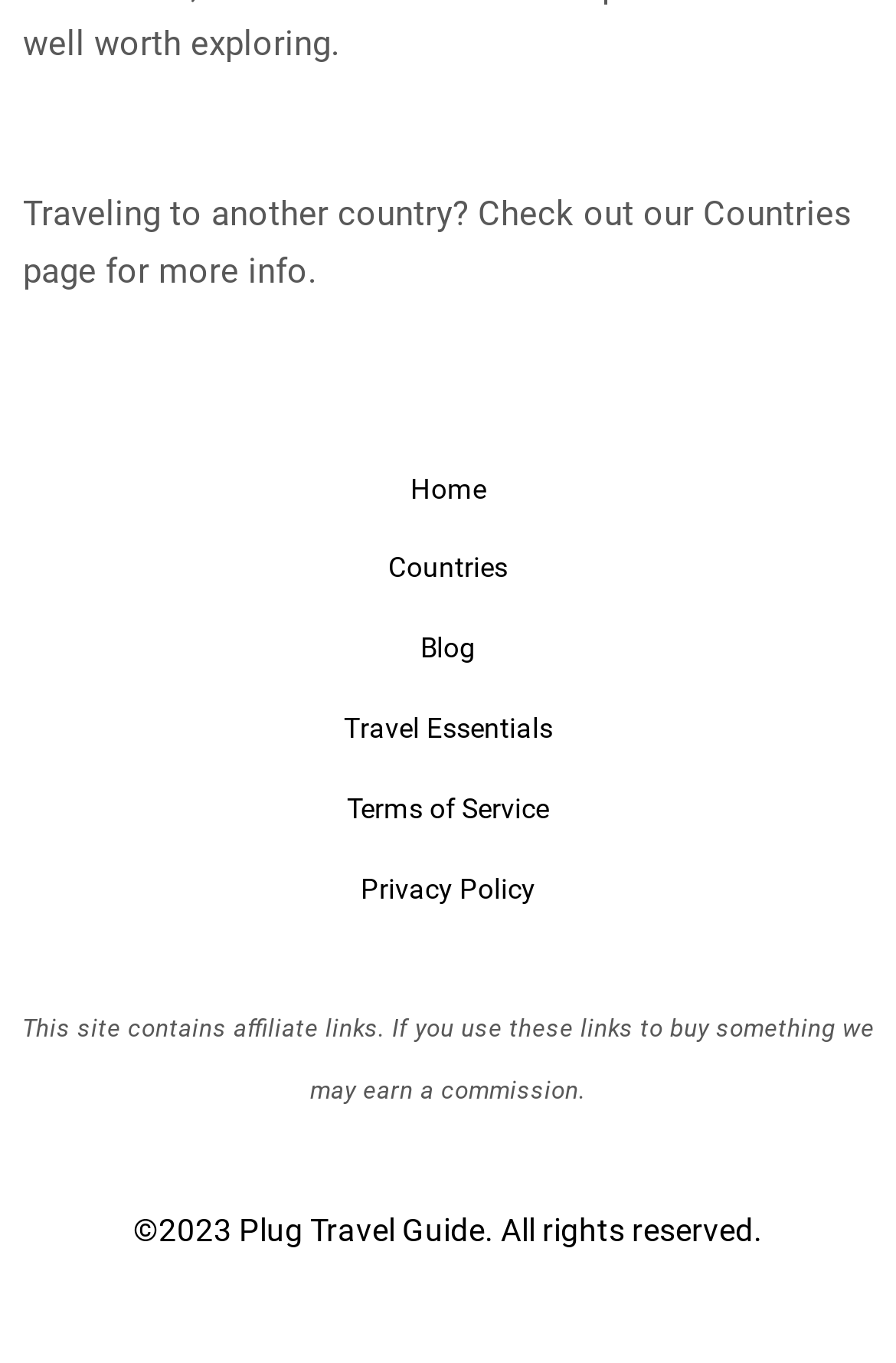Use the information in the screenshot to answer the question comprehensively: What type of content can be found on the 'Blog' page?

The 'Blog' page is likely to contain travel-related articles or blog posts, as it is a common feature of travel guide websites to have a blog section where they share travel tips, experiences, and stories.